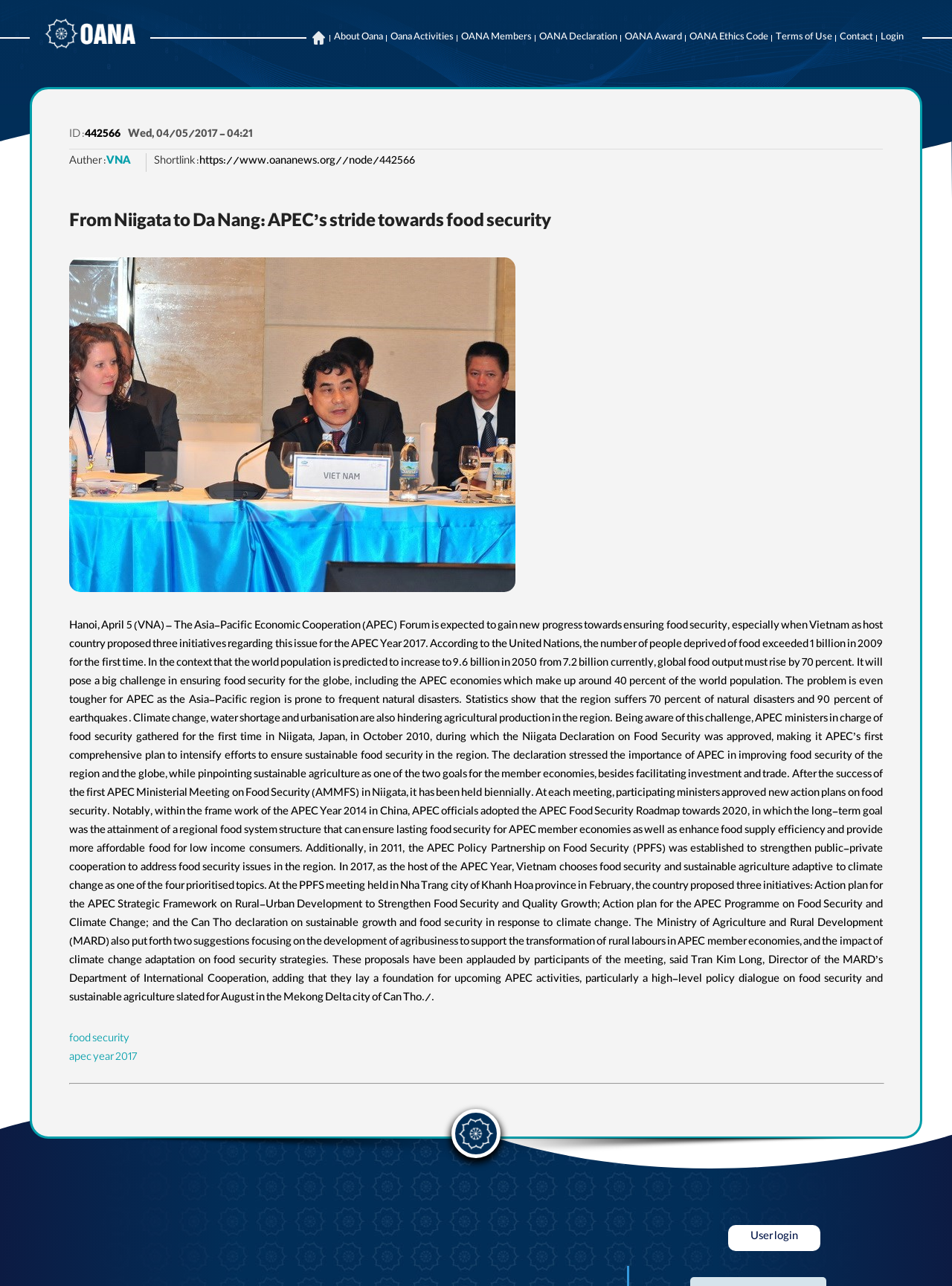Explain the contents of the webpage comprehensively.

This webpage is about APEC's efforts towards food security, with a focus on the 2017 APEC Year in Vietnam. At the top left, there is a small image and a link. To the right of these, there is a navigation menu with links to various pages, including "Home", "About Oana", and "Contact".

Below the navigation menu, there is a main article section that takes up most of the page. The article has a heading "From Niigata to Da Nang: APEC’s stride towards food security" and is accompanied by a large image. The article discusses the importance of food security, the challenges faced by the Asia-Pacific region, and APEC's initiatives to address these challenges.

The article is divided into sections, with headings and subheadings. There are also links to related topics, such as "food security" and "APEC Year 2017", scattered throughout the text. At the bottom of the article, there is a horizontal separator line.

To the right of the article, there is a small section with a heading "User login". Below this, there is another image.

Overall, the webpage is focused on providing information about APEC's efforts towards food security, with a clear and organized layout that makes it easy to read and navigate.